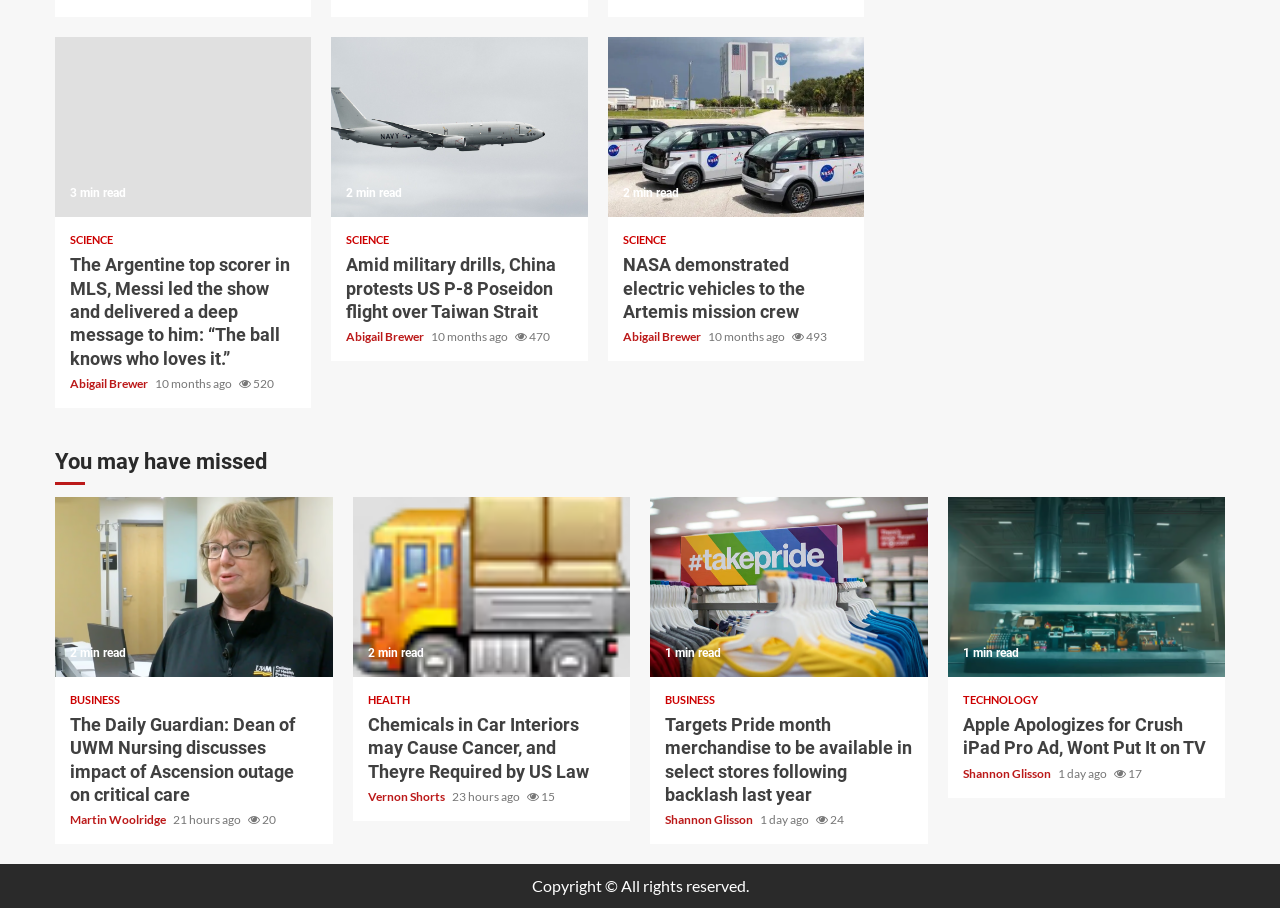Identify the bounding box coordinates of the section to be clicked to complete the task described by the following instruction: "Read the article about Apple apologizing for Crush iPad Pro Ad". The coordinates should be four float numbers between 0 and 1, formatted as [left, top, right, bottom].

[0.752, 0.785, 0.945, 0.836]